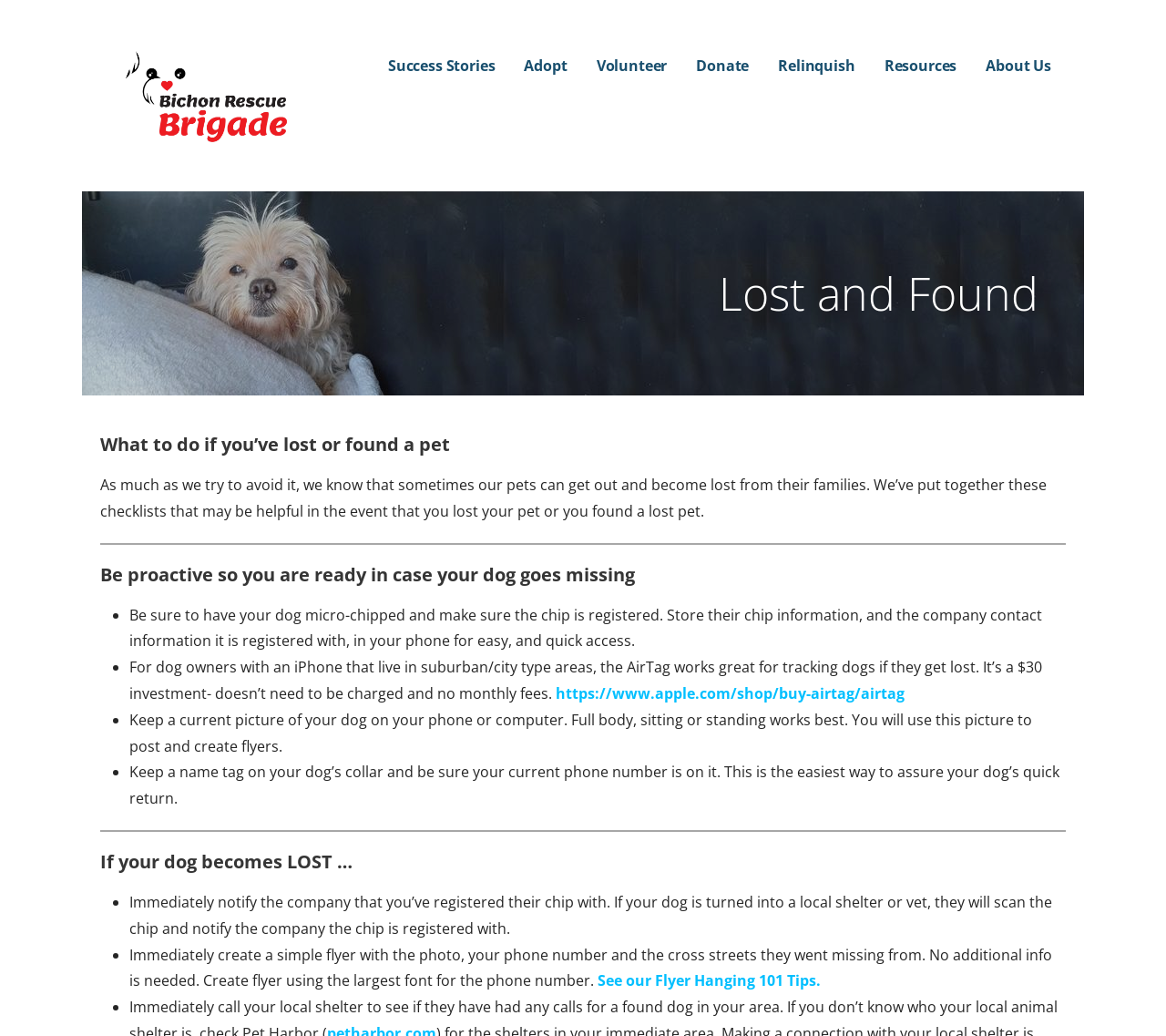Determine the bounding box coordinates for the area you should click to complete the following instruction: "Visit the 'Success Stories' page".

[0.333, 0.046, 0.425, 0.082]